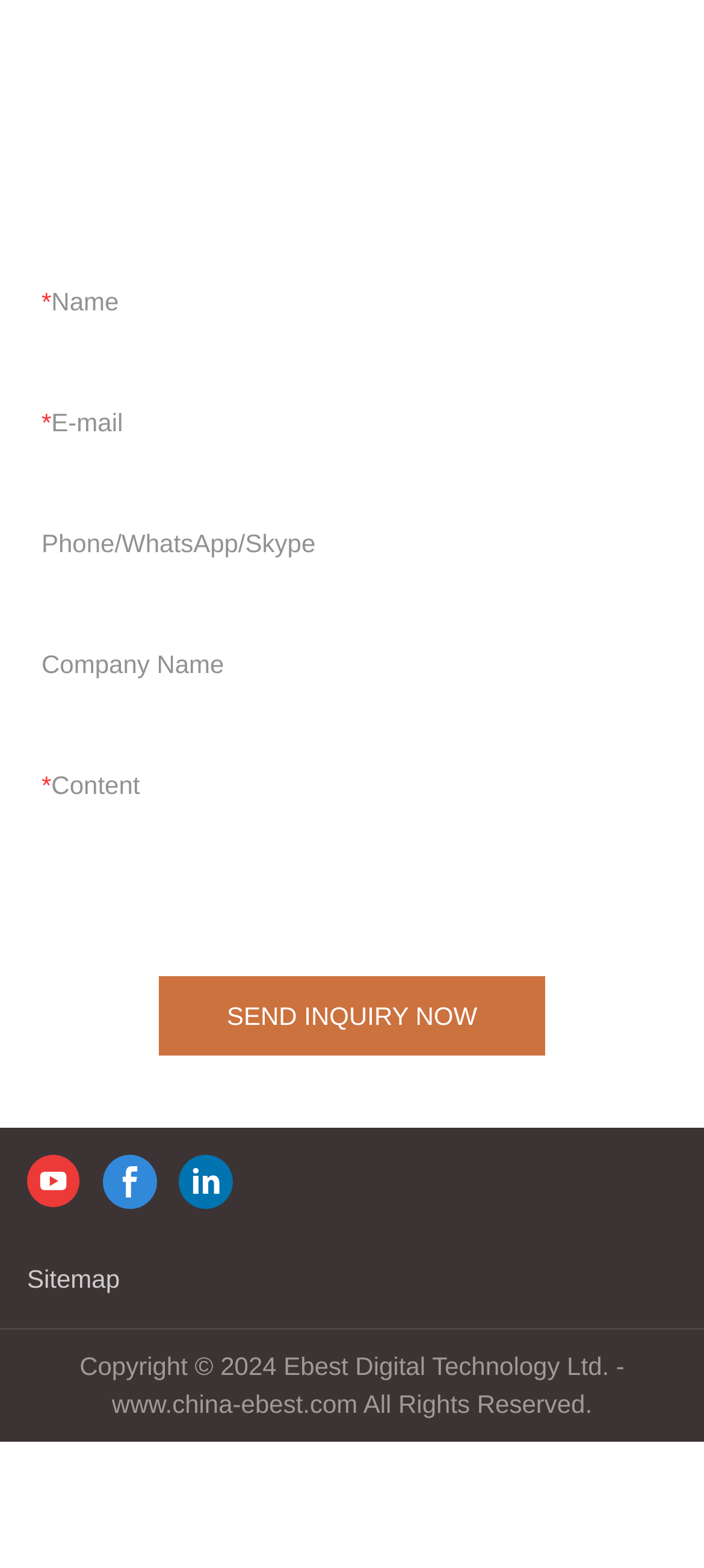Please find the bounding box coordinates of the element's region to be clicked to carry out this instruction: "Visit the youtube page".

[0.038, 0.737, 0.115, 0.771]